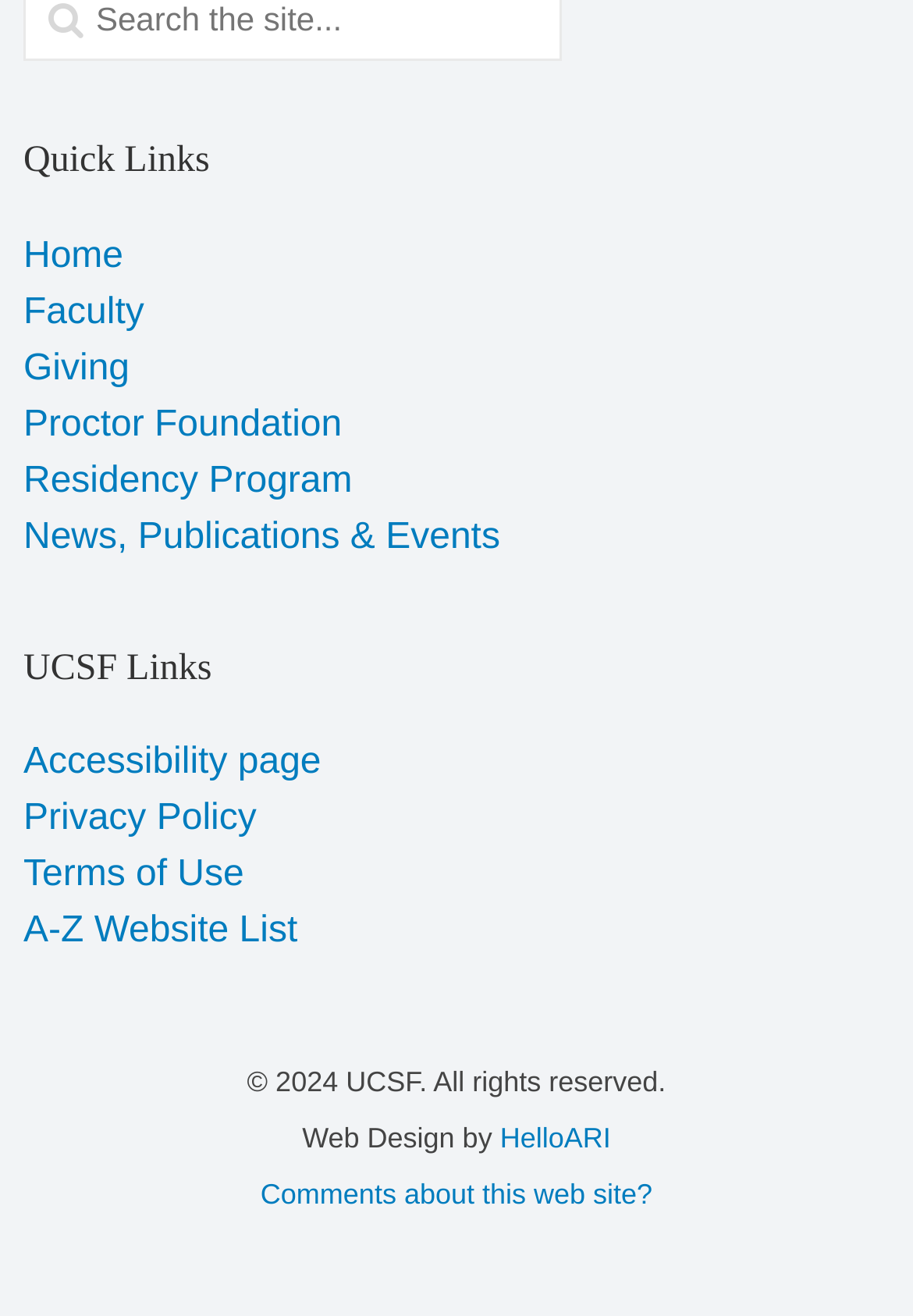Show the bounding box coordinates of the region that should be clicked to follow the instruction: "Go to the Accessibility page."

[0.026, 0.565, 0.352, 0.595]